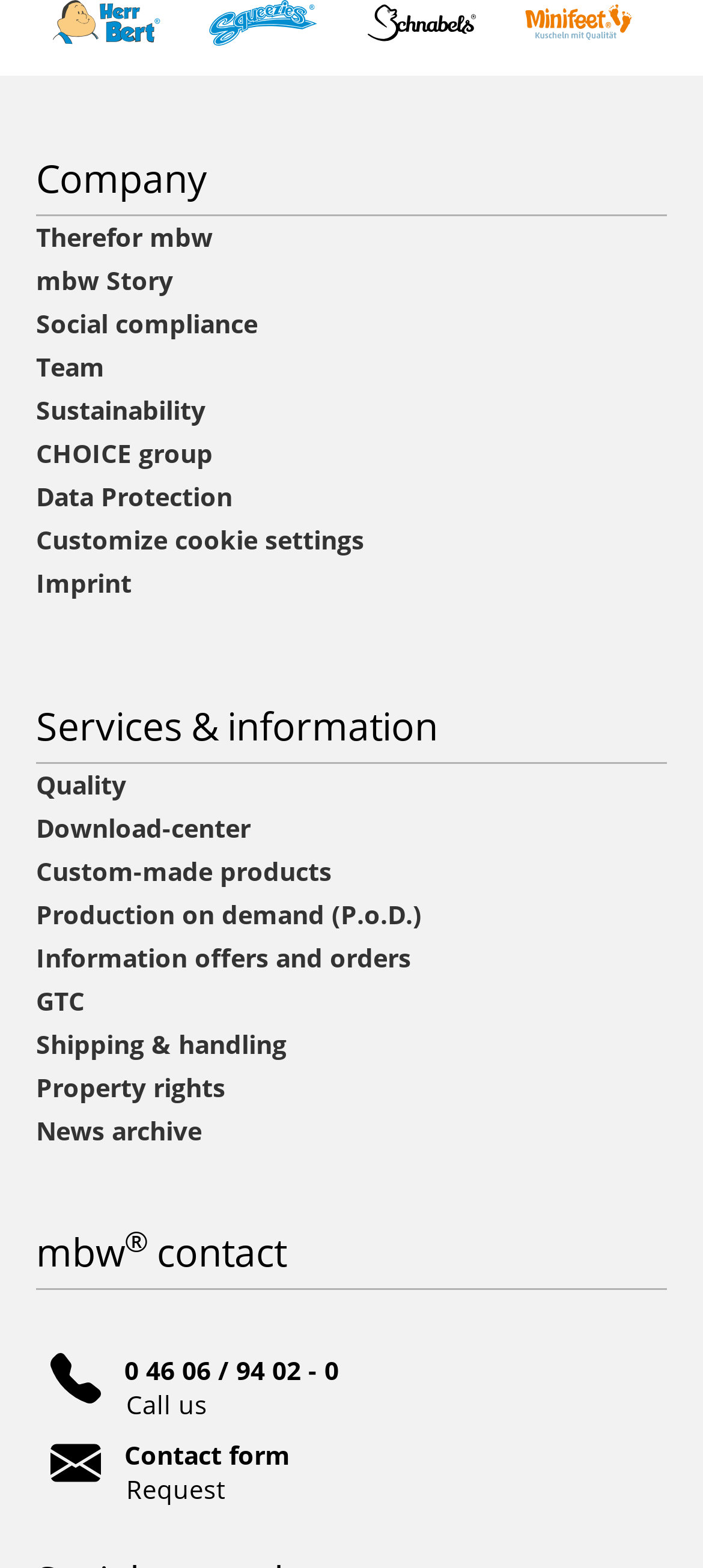Determine the bounding box coordinates of the area to click in order to meet this instruction: "Read the imprint".

[0.051, 0.36, 0.187, 0.382]